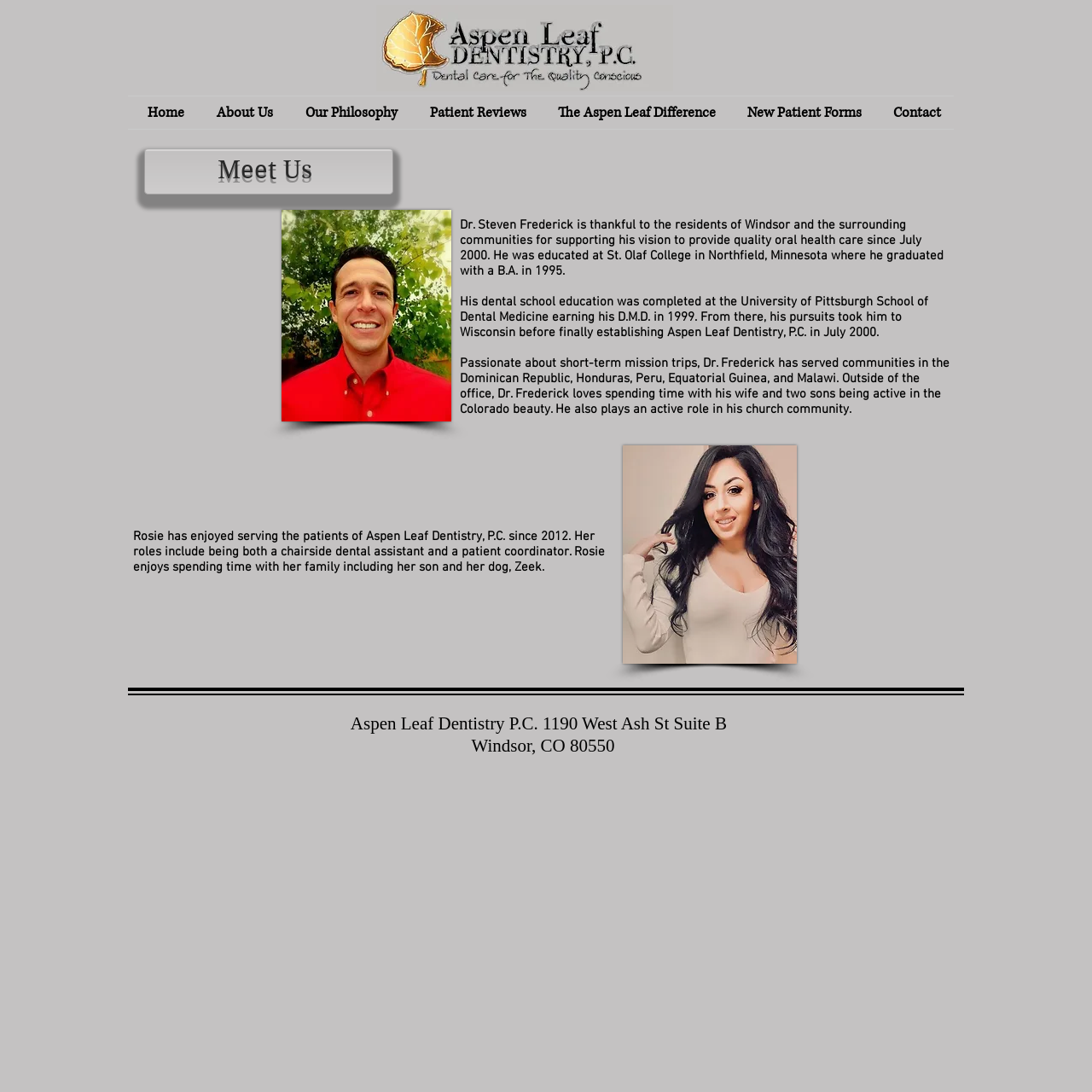What is the name of the dentist?
Provide a detailed and well-explained answer to the question.

I found the answer by looking at the text under the 'Meet Us' heading, which mentions 'Dr. Steven Frederick is thankful to the residents of Windsor and the surrounding communities...'.